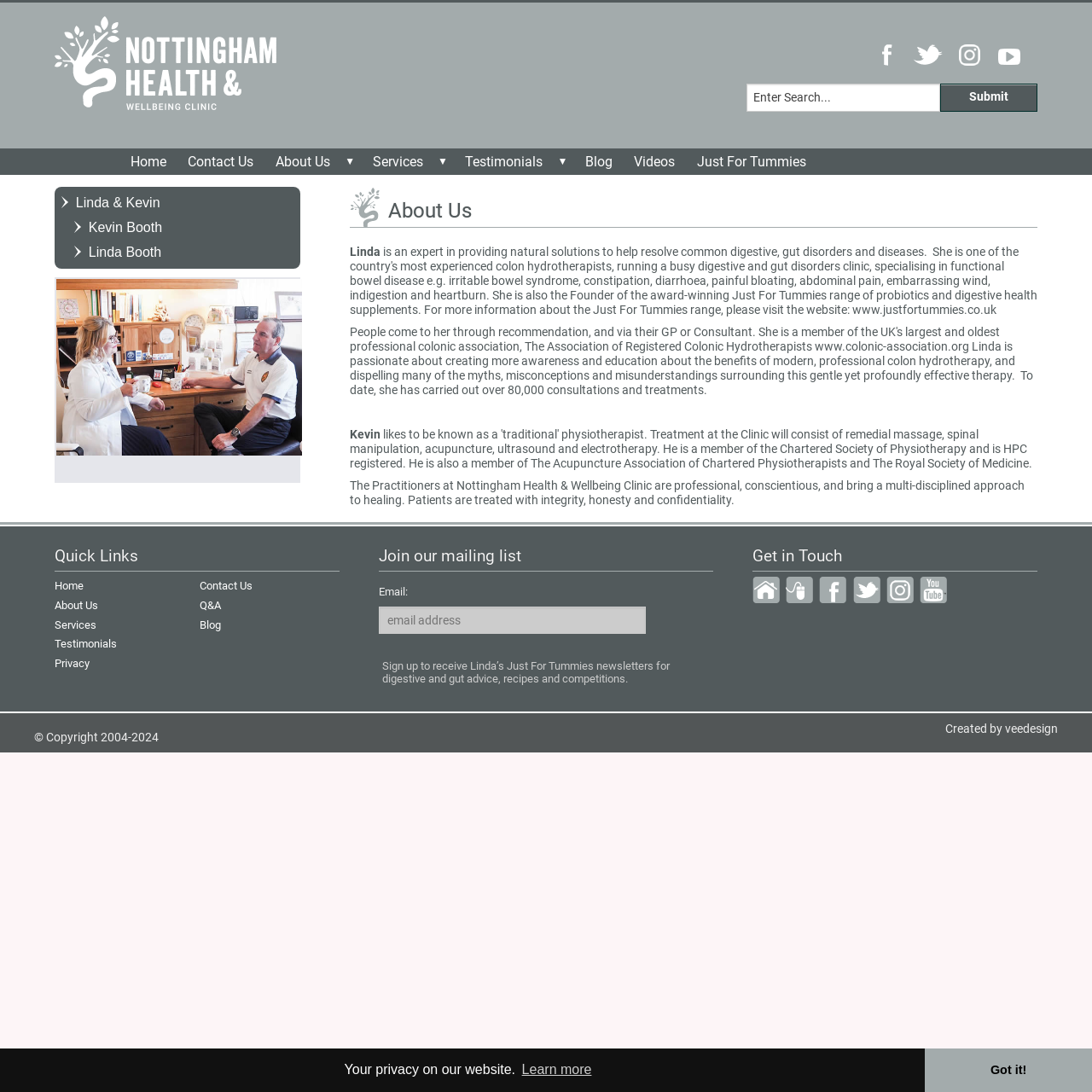Determine the bounding box coordinates in the format (top-left x, top-left y, bottom-right x, bottom-right y). Ensure all values are floating point numbers between 0 and 1. Identify the bounding box of the UI element described by: Feb 2017

None